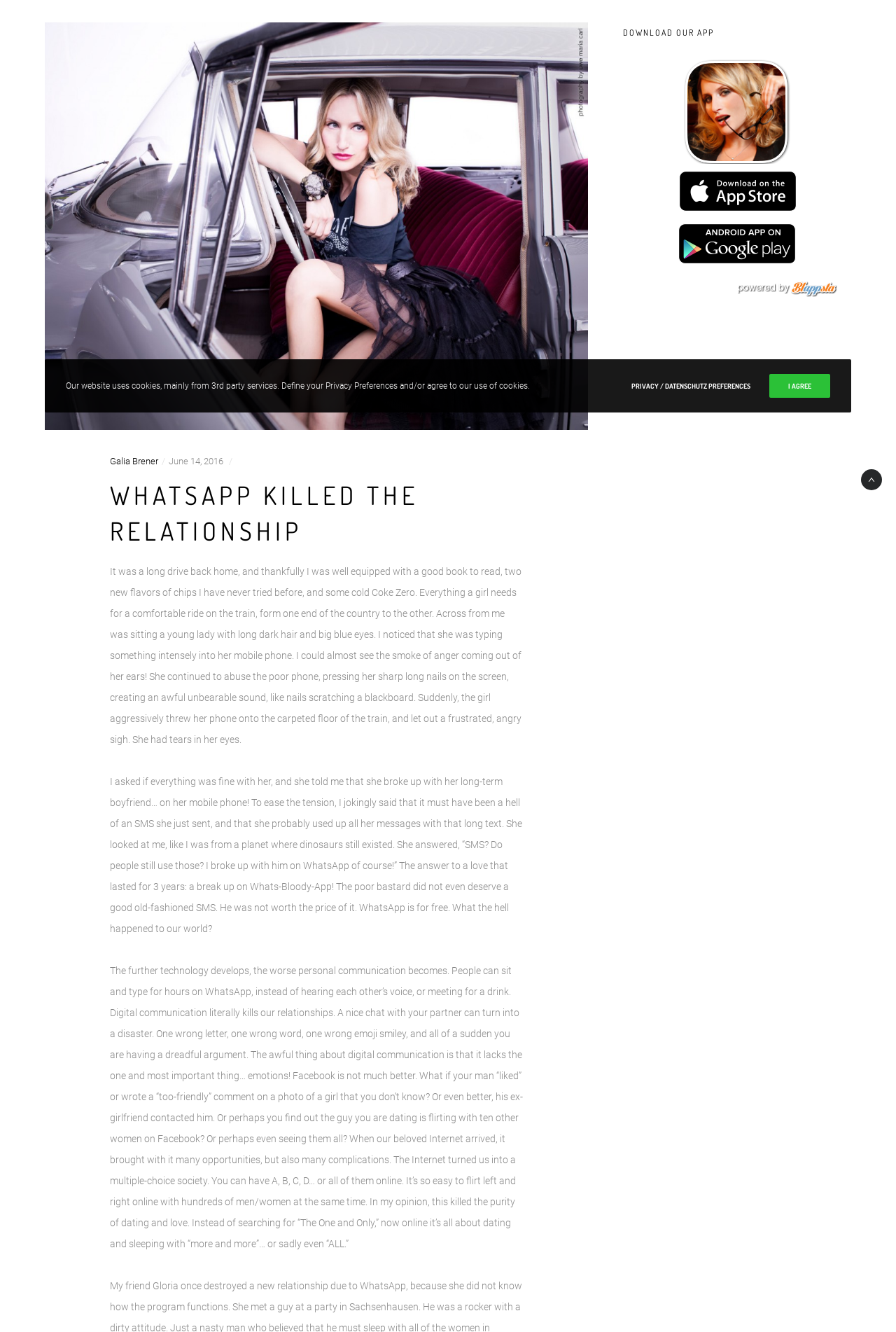Locate the UI element described as follows: "Privacy / Datenschutz Preferences". Return the bounding box coordinates as four float numbers between 0 and 1 in the order [left, top, right, bottom].

[0.705, 0.281, 0.838, 0.299]